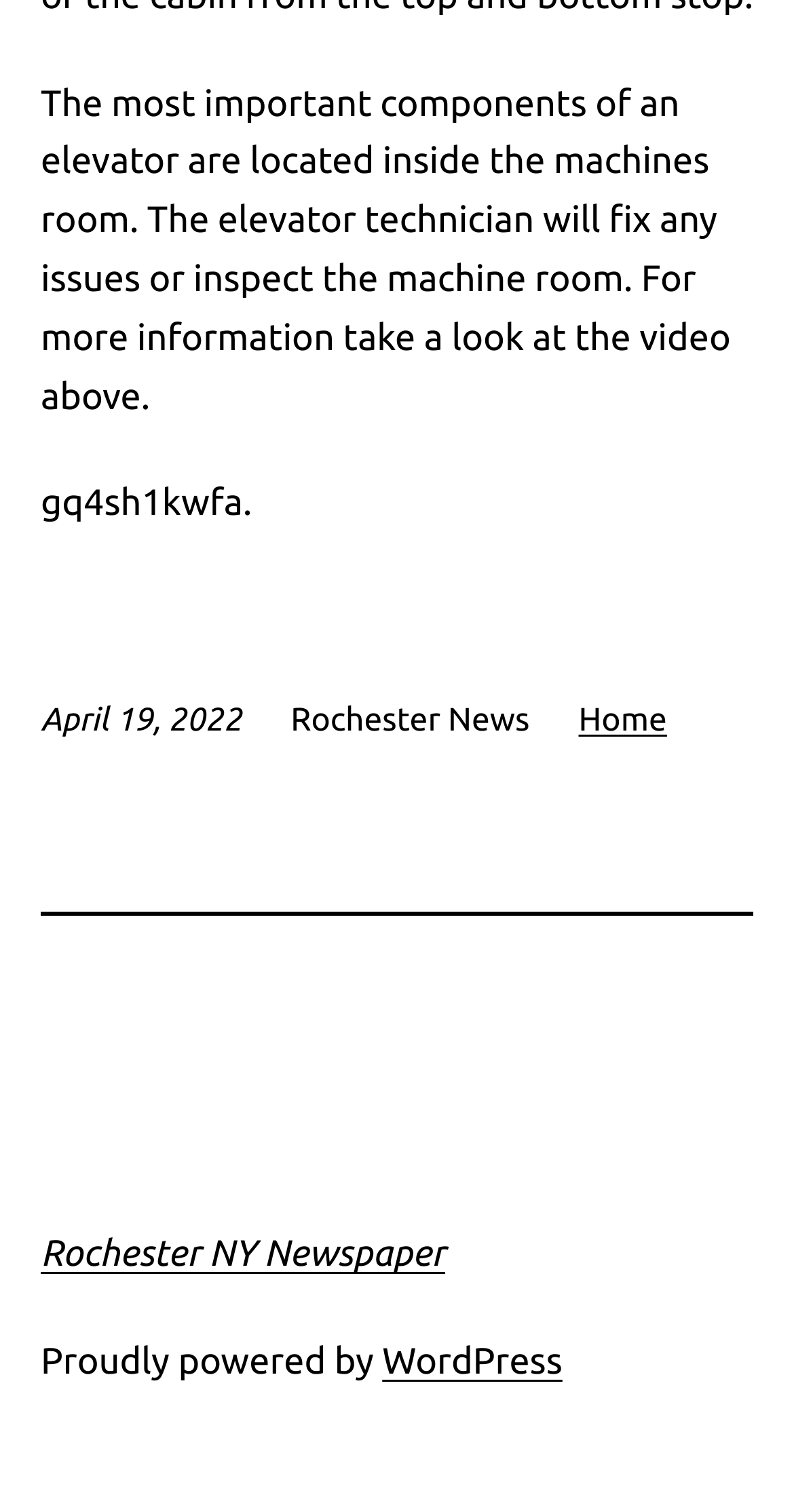Give a one-word or one-phrase response to the question: 
When was the article published?

April 19, 2022